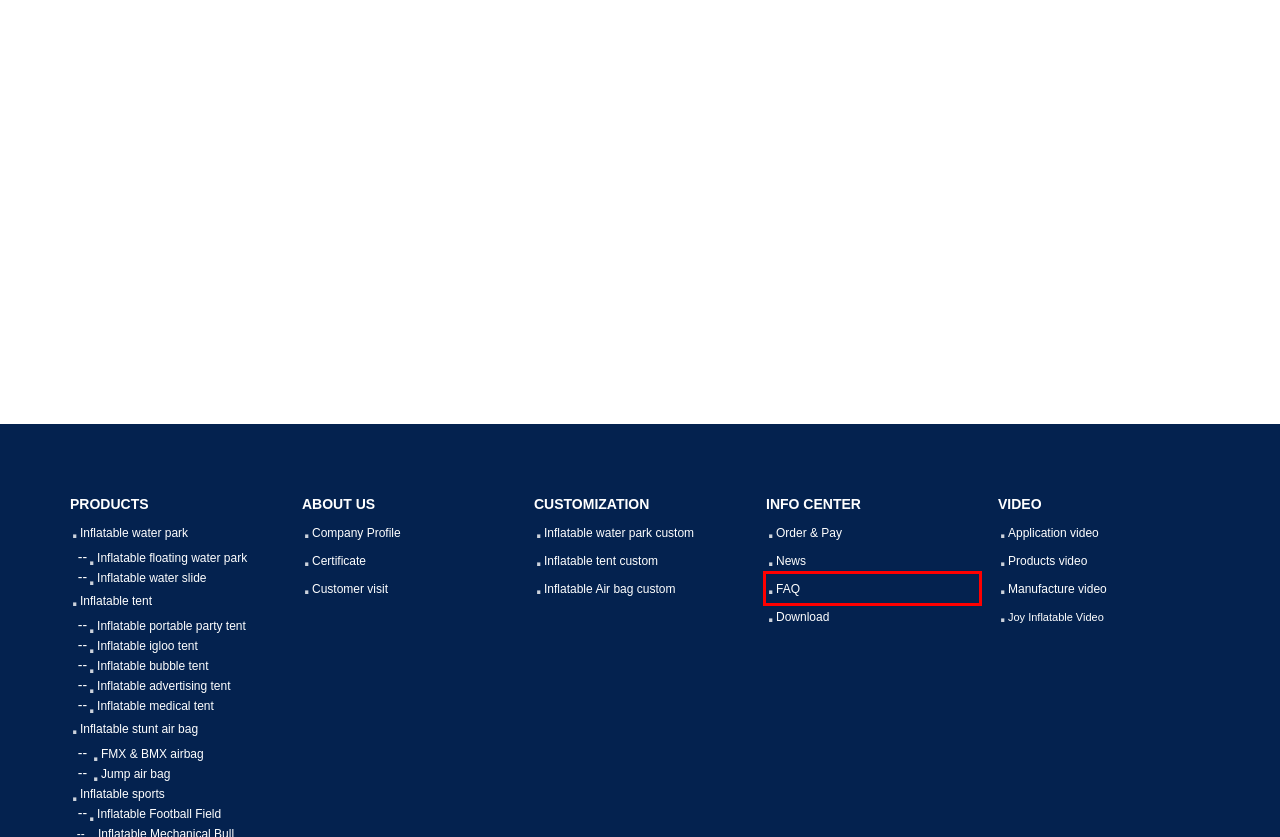Given a webpage screenshot with a red bounding box around a particular element, identify the best description of the new webpage that will appear after clicking on the element inside the red bounding box. Here are the candidates:
A. Best FMX & BMX Airbag Manufacturer | Joy Inflatable
B. Outdoor Inflatable Water Slide Manufacturer | Joy Inflatable
C. Inflatable Sports Game | Find Inflatable Bull Riding | Joy Inflatable
D. Inflatable Medical Tent Manufacturer, Inflatable Shelter | Joy Inflatable
E. Professional Inflatable Stunt Airbag Inflatable Air Bag | Joy Inflatable
F. Blow up Inflatable Football Field Manufacturer | Joy Inflatable
G. Find Inflatable Fun Park Manufacturers and Suppliers | Joy Inflatable
H. Best Jump Air Bag Manufacturer Inflatable Stunt Bag | Joy Inflatable

G